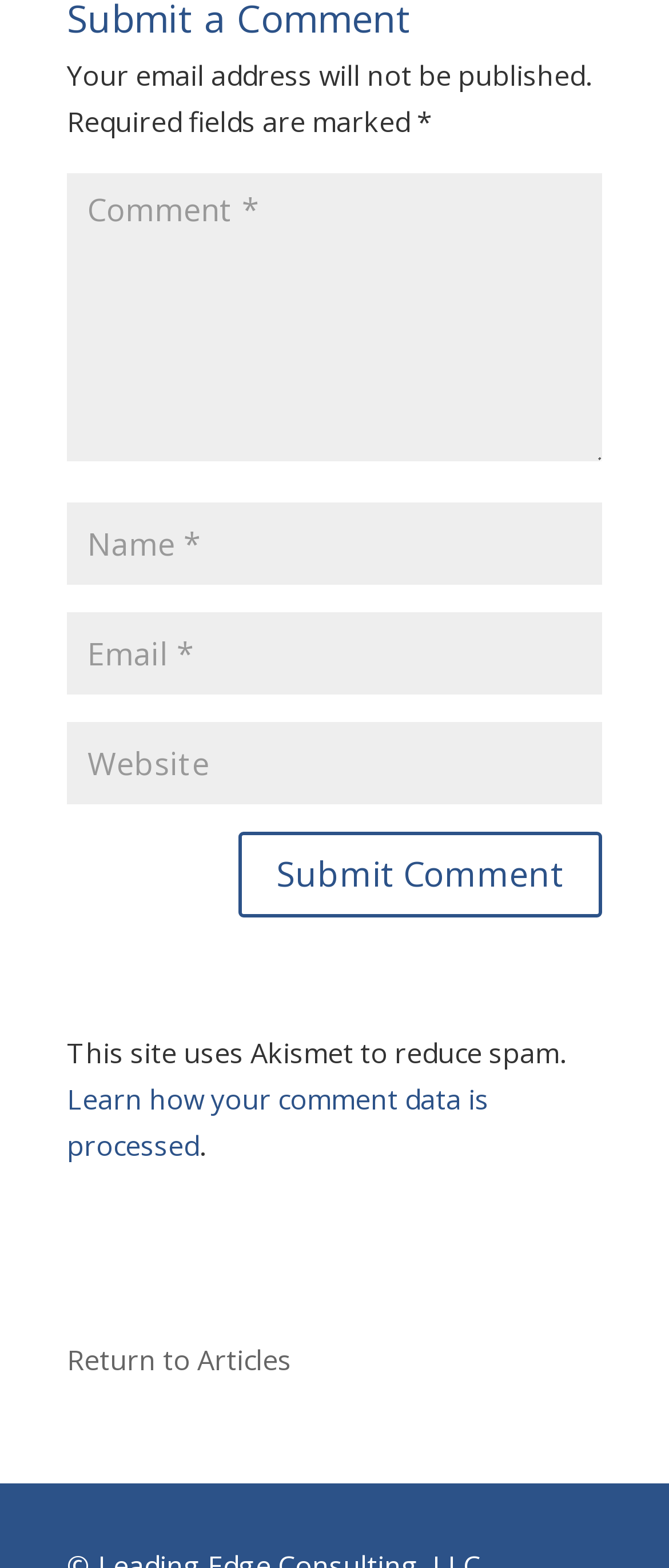Predict the bounding box for the UI component with the following description: "input value="Email *" aria-describedby="email-notes" name="email"".

[0.1, 0.391, 0.9, 0.443]